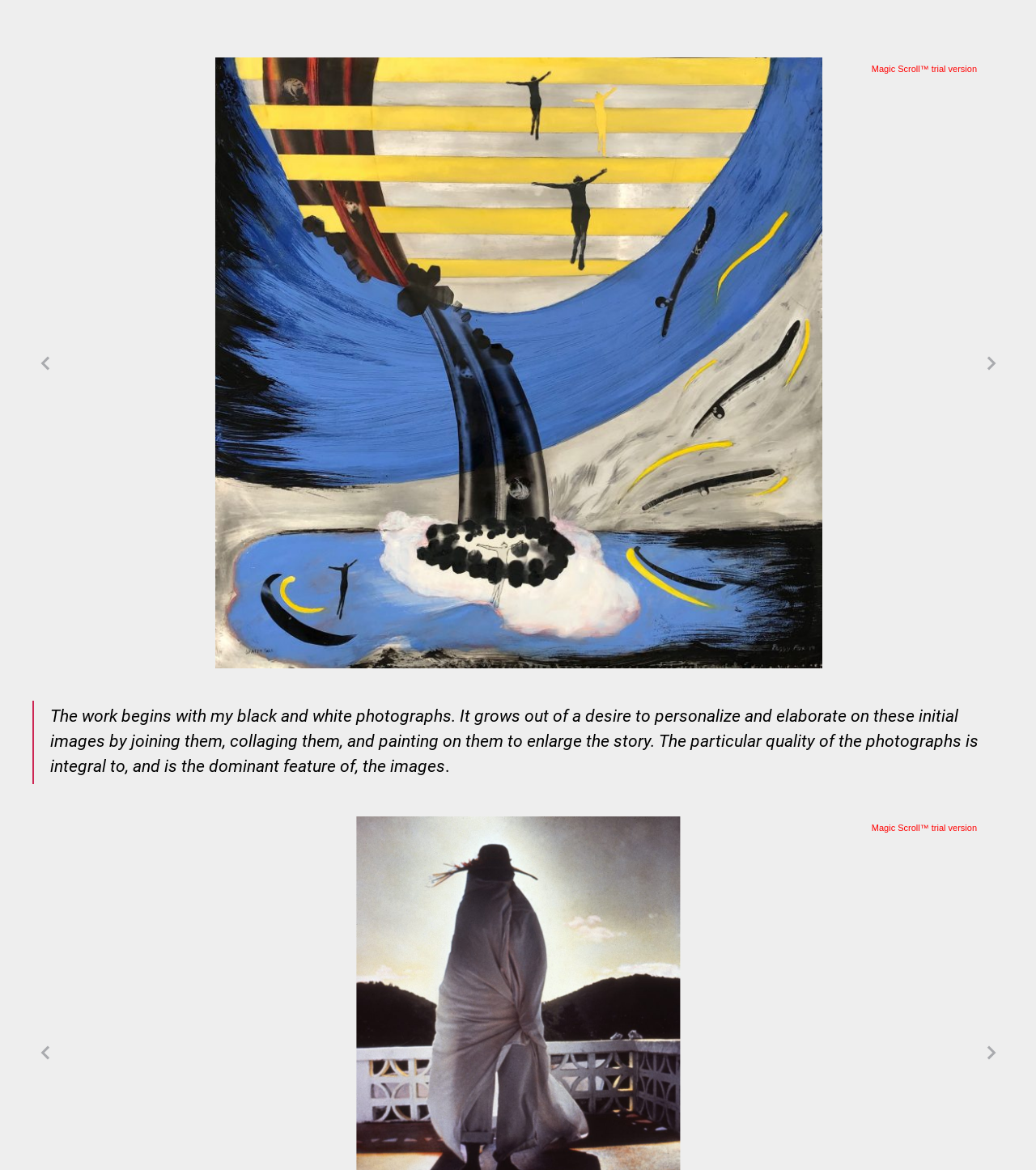Given the element description "parent_node: Magic Scroll™ trial version", identify the bounding box of the corresponding UI element.

[0.031, 0.889, 0.055, 0.91]